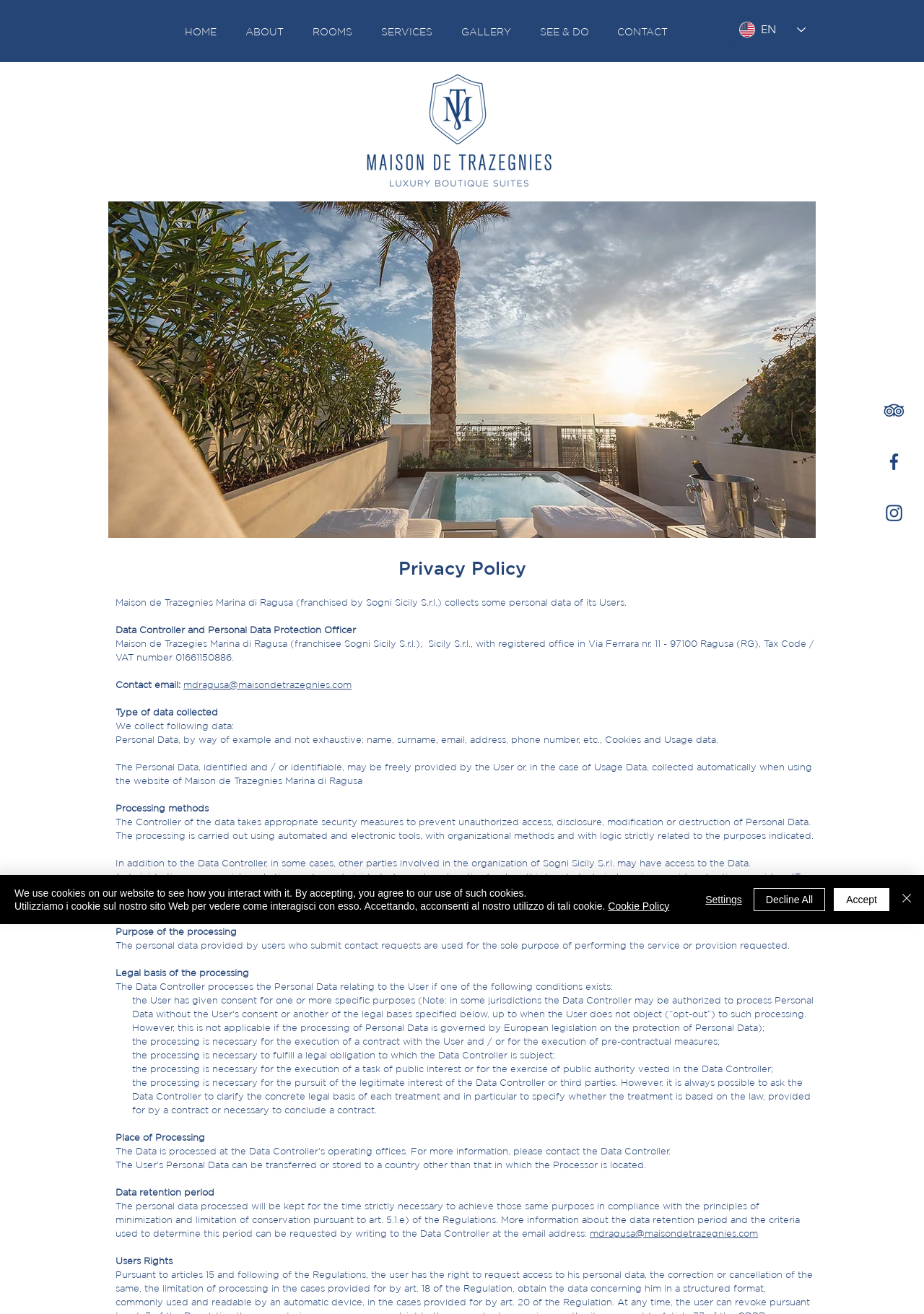Can you identify the bounding box coordinates of the clickable region needed to carry out this instruction: 'Click the logo image'? The coordinates should be four float numbers within the range of 0 to 1, stated as [left, top, right, bottom].

[0.391, 0.051, 0.601, 0.149]